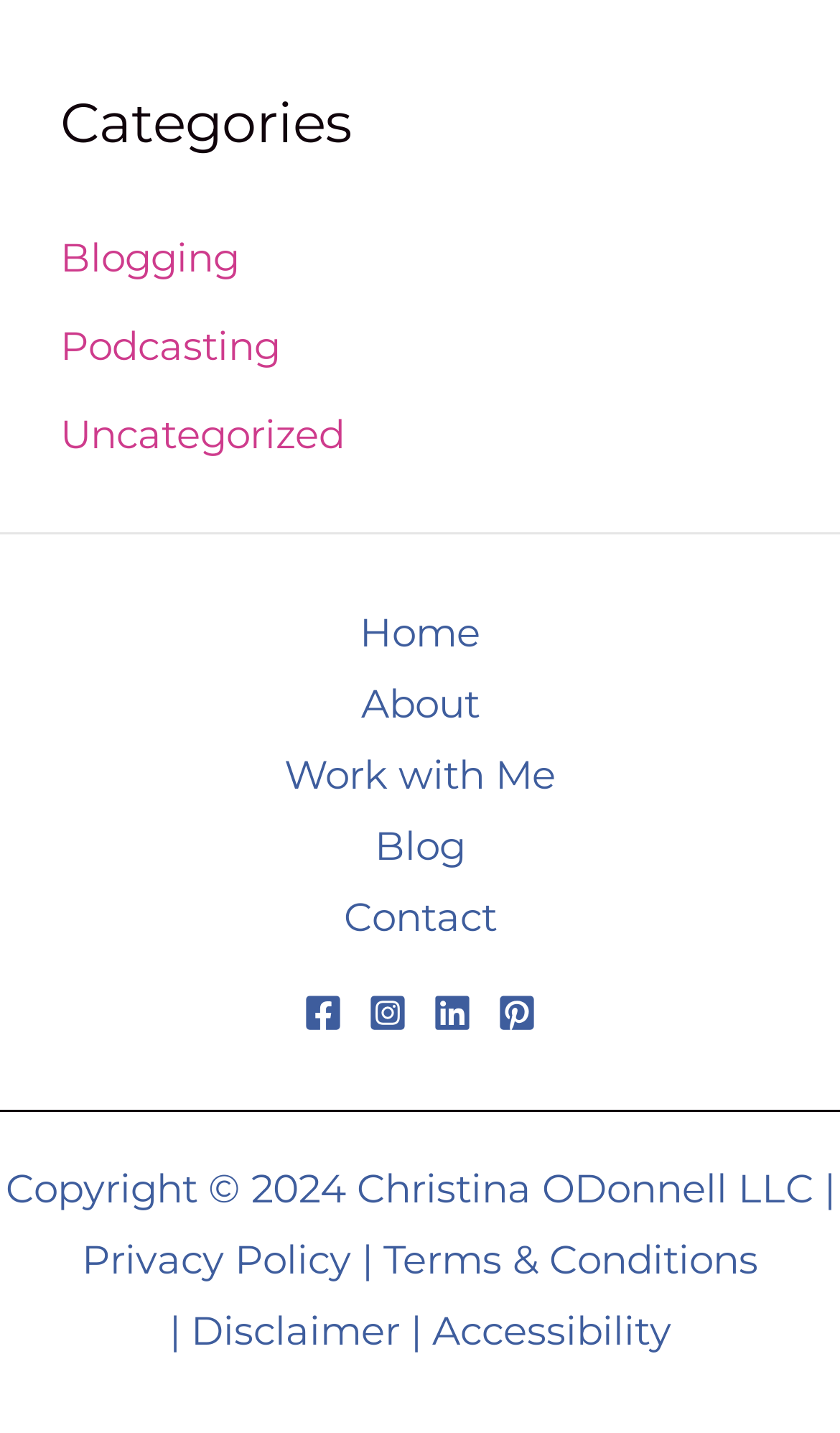Locate the UI element described by Work with Me and provide its bounding box coordinates. Use the format (top-left x, top-left y, bottom-right x, bottom-right y) with all values as floating point numbers between 0 and 1.

[0.287, 0.518, 0.713, 0.567]